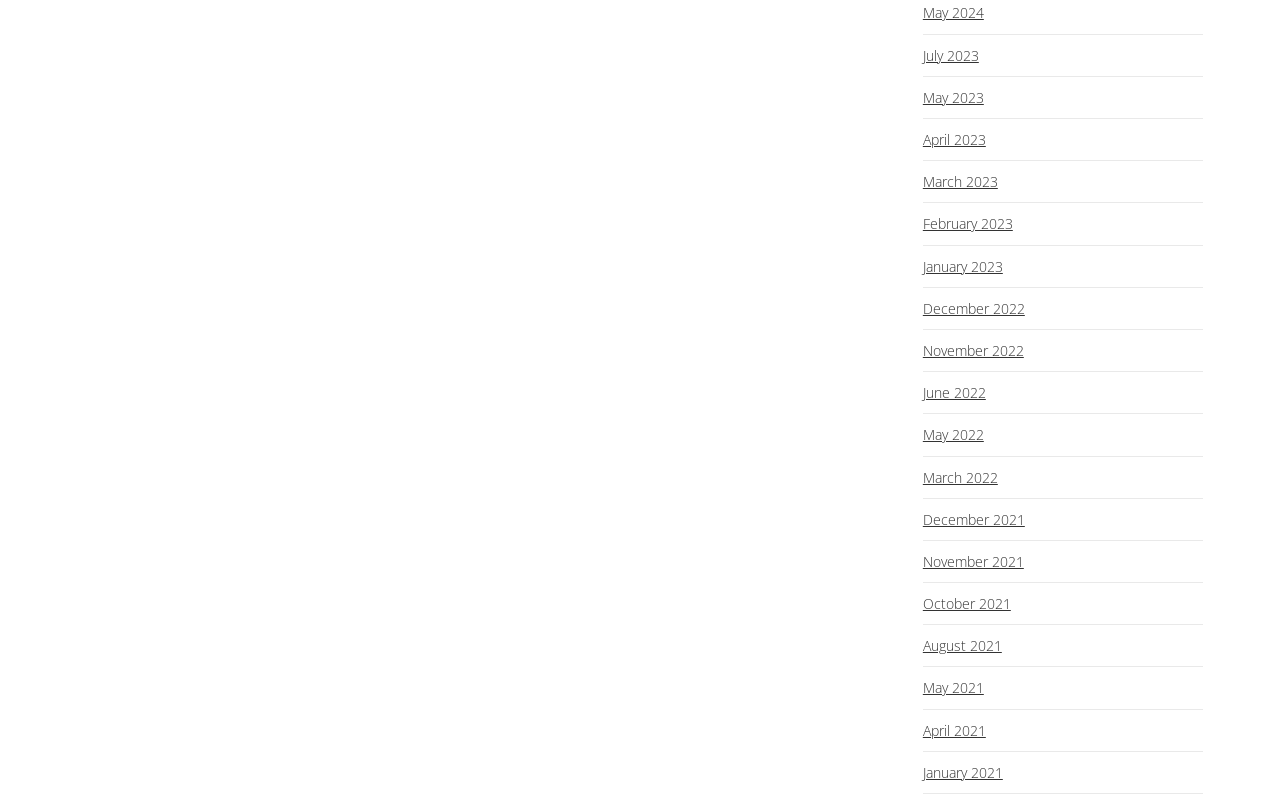Mark the bounding box of the element that matches the following description: "June 2022".

[0.721, 0.462, 0.77, 0.513]